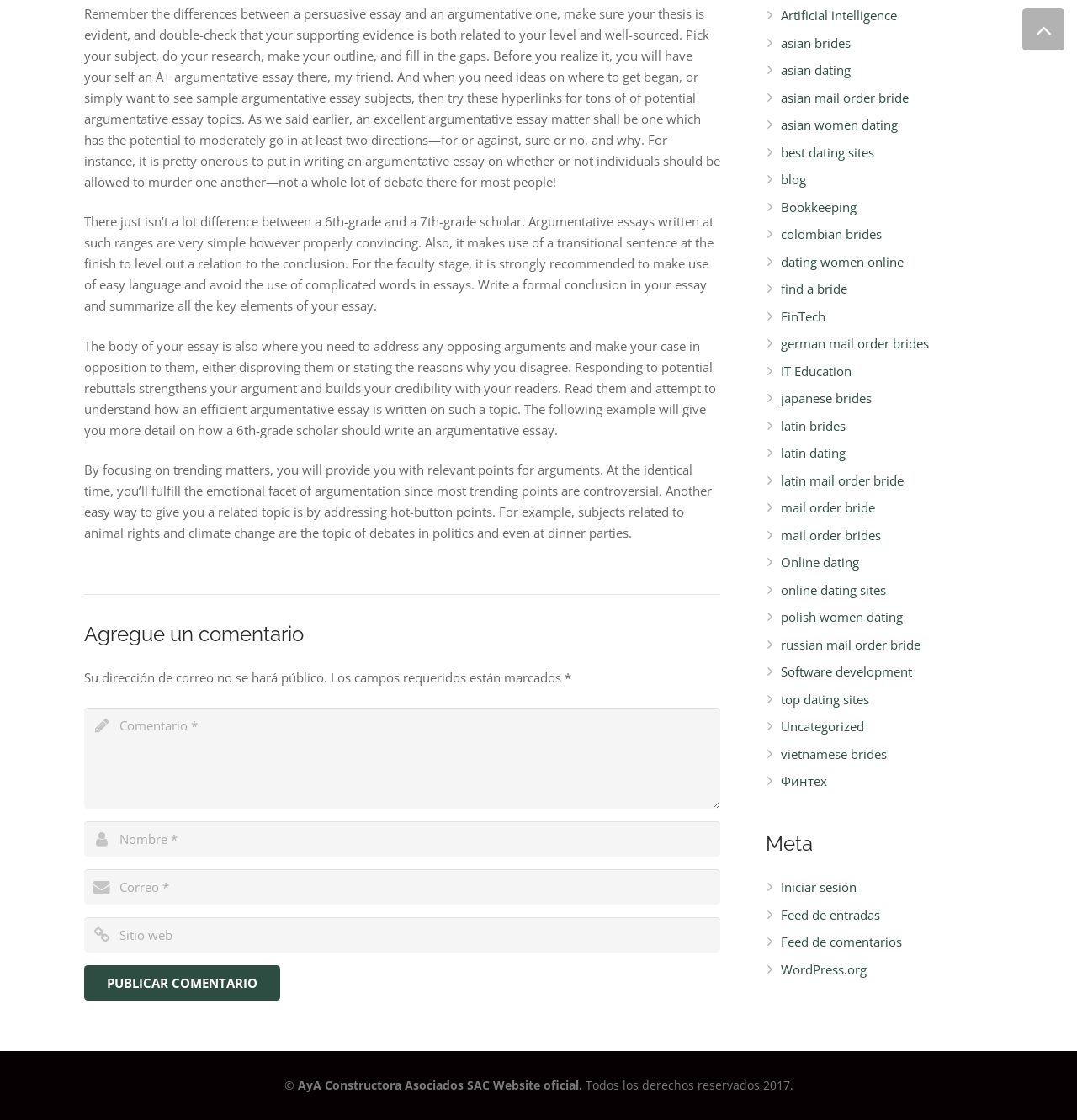Please locate the bounding box coordinates of the element's region that needs to be clicked to follow the instruction: "Click the 'WordPress.org' link". The bounding box coordinates should be provided as four float numbers between 0 and 1, i.e., [left, top, right, bottom].

[0.725, 0.858, 0.805, 0.873]